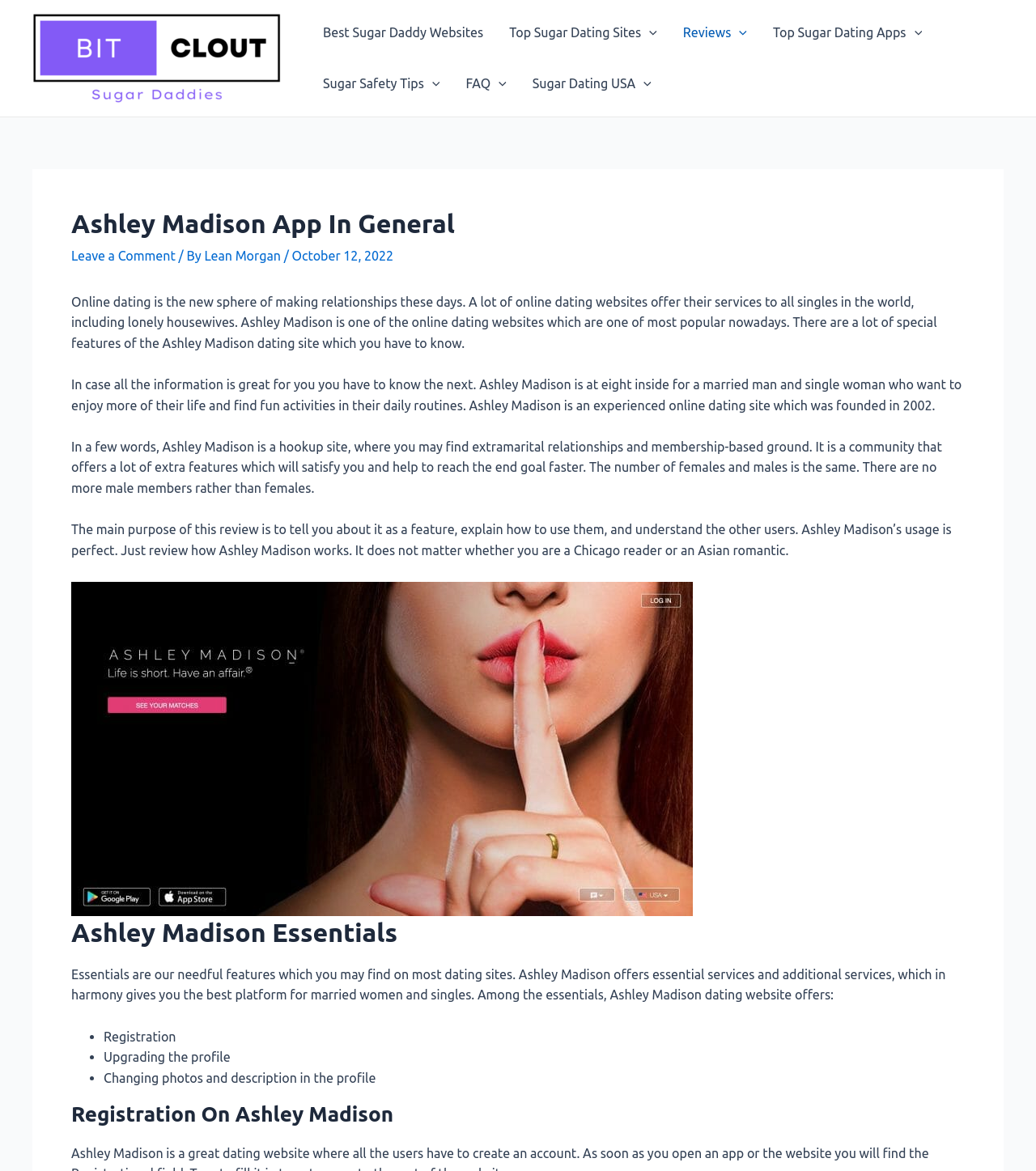What is the ratio of male to female members on Ashley Madison?
Provide a detailed answer to the question using information from the image.

The webpage states that there are no more male members than females on Ashley Madison, implying that the ratio of male to female members is equal.